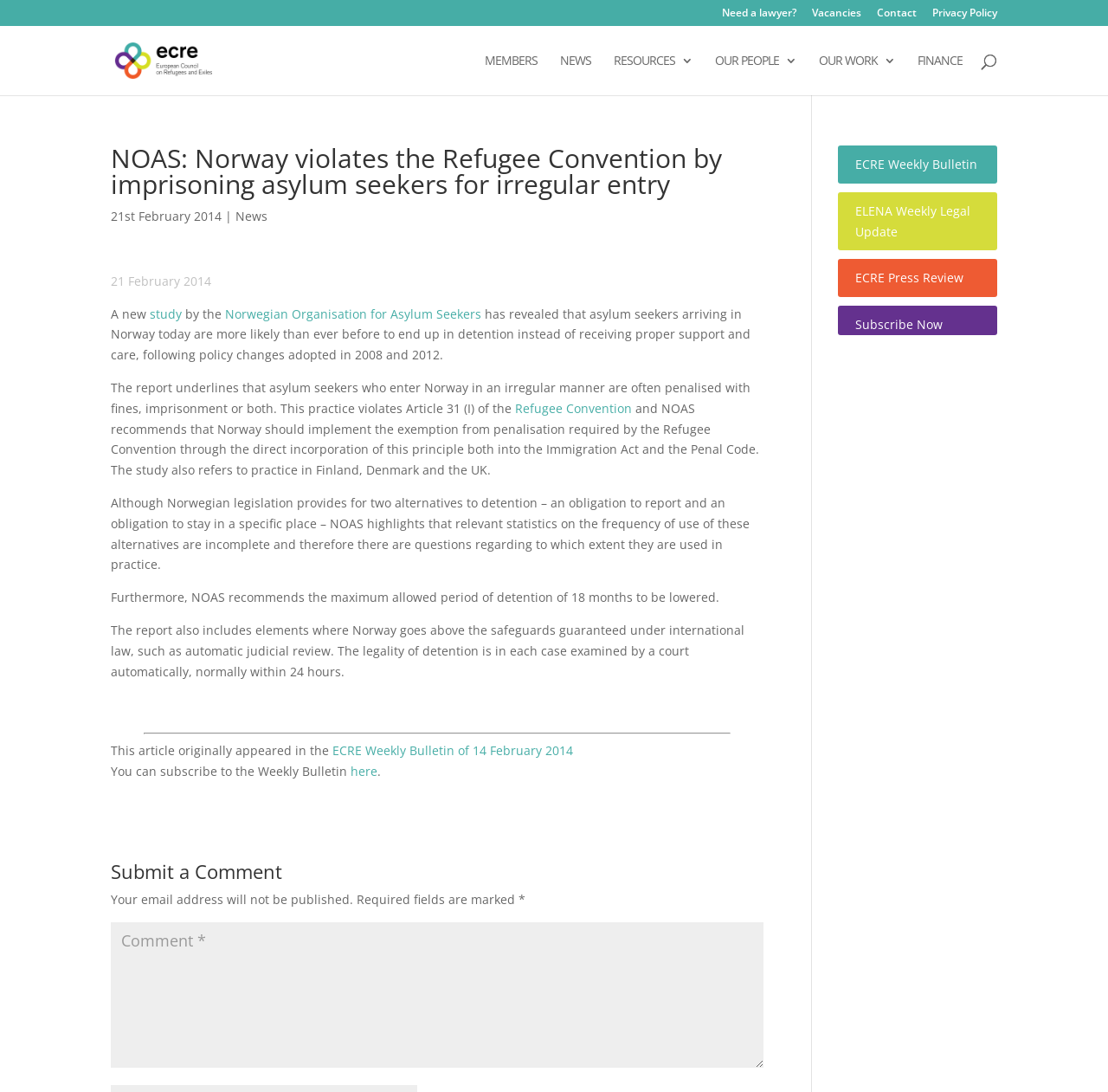Answer the question using only a single word or phrase: 
What is the name of the study mentioned in the webpage?

A new study